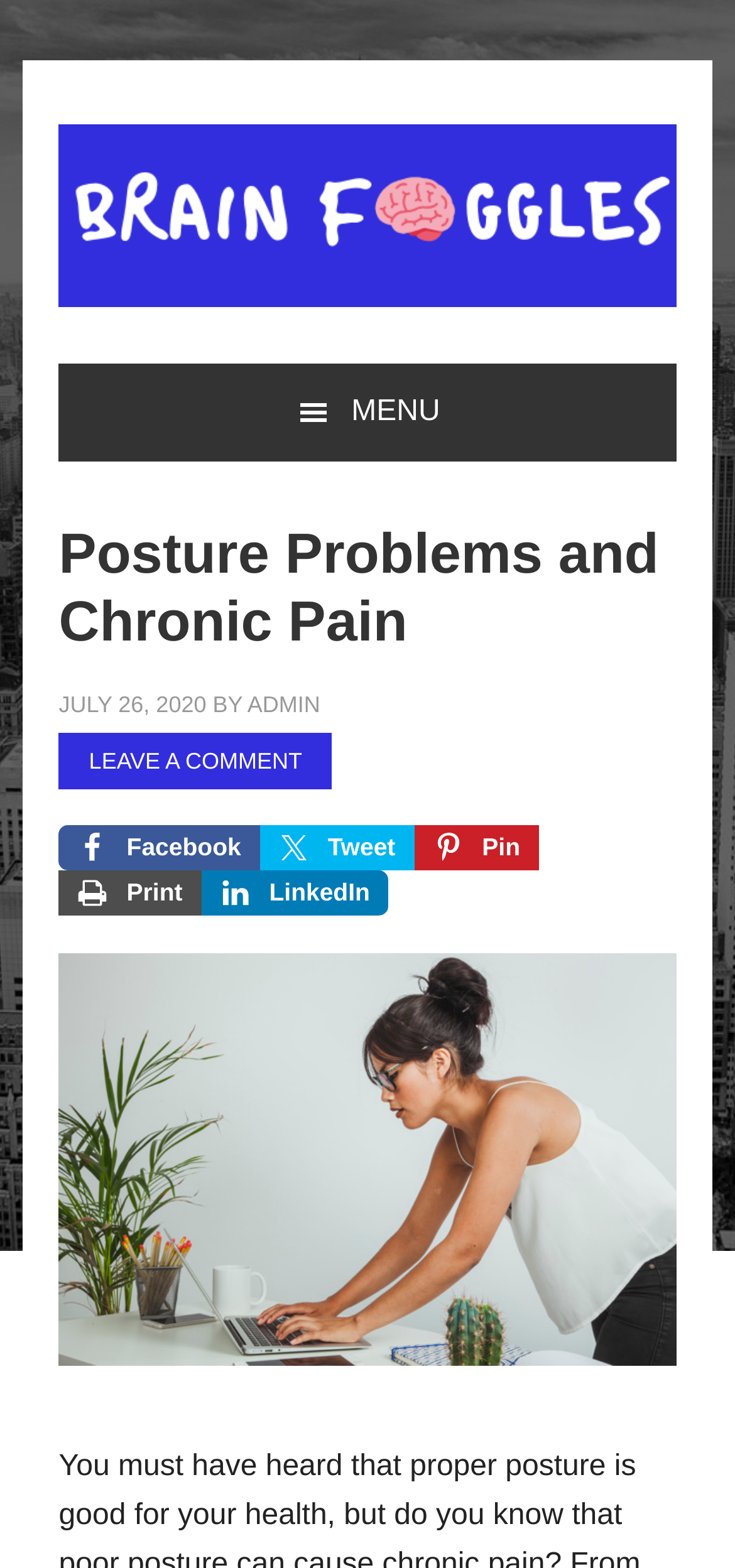Locate the coordinates of the bounding box for the clickable region that fulfills this instruction: "Share on Facebook".

[0.08, 0.526, 0.354, 0.555]